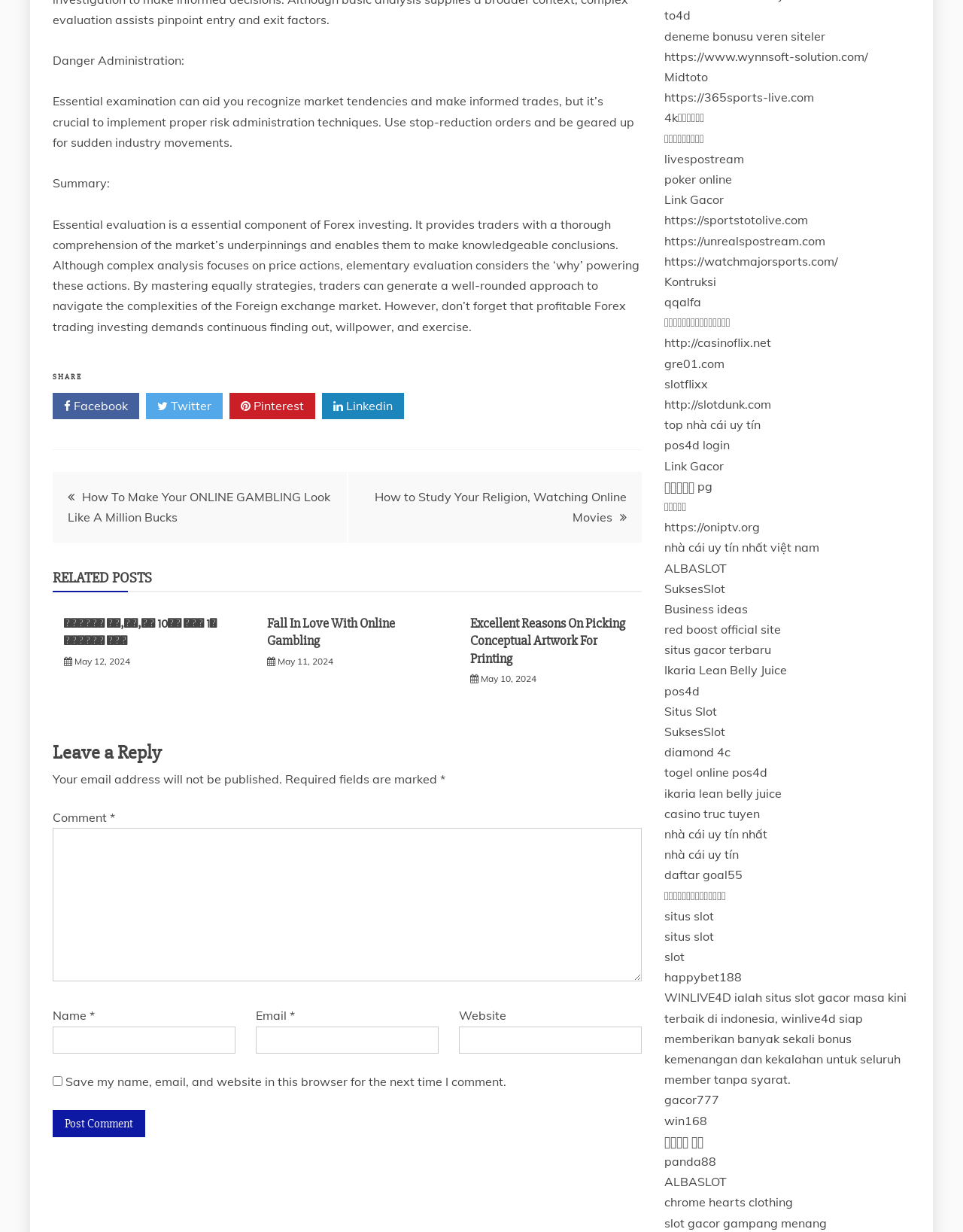What is the label of the first textbox in the comment section?
Refer to the image and give a detailed answer to the query.

I found the first textbox in the comment section by looking at the textbox element with the label 'Comment' which is a child of the root element. The label is specified by the StaticText element with the text 'Comment'.